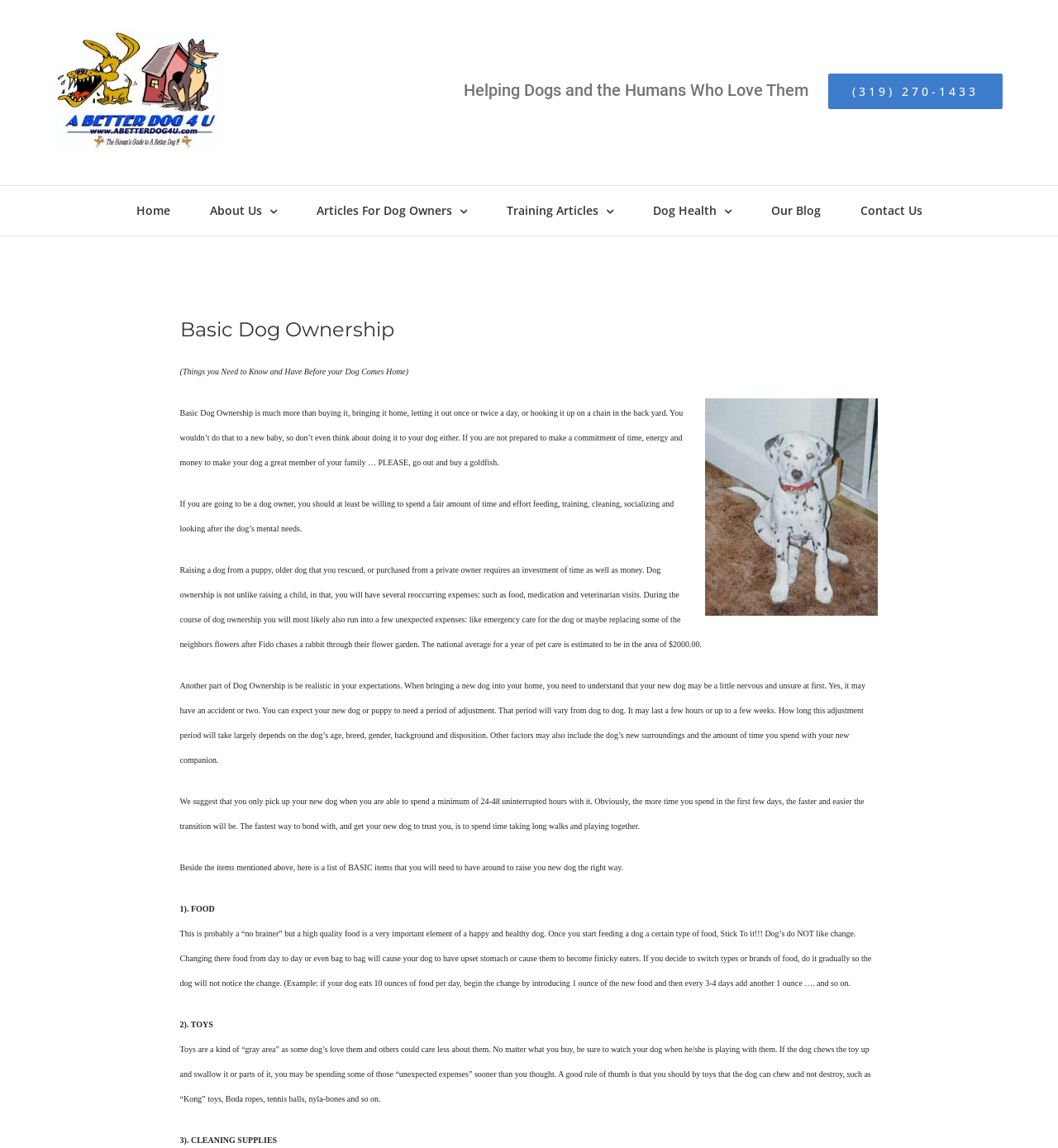Extract the primary header of the webpage and generate its text.

Basic Dog Ownership